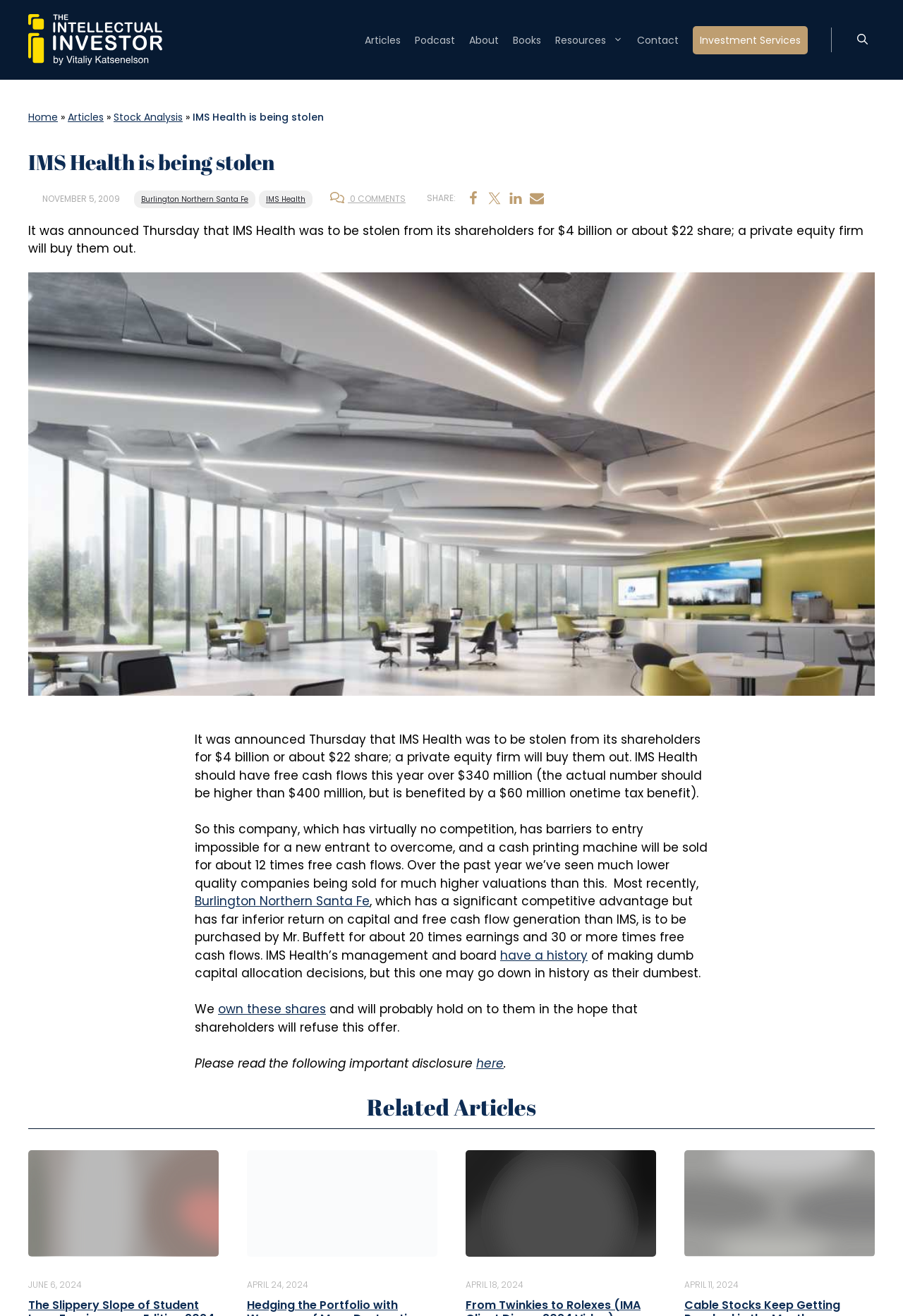Identify the bounding box coordinates for the UI element described as: "IMS Health".

[0.287, 0.145, 0.346, 0.158]